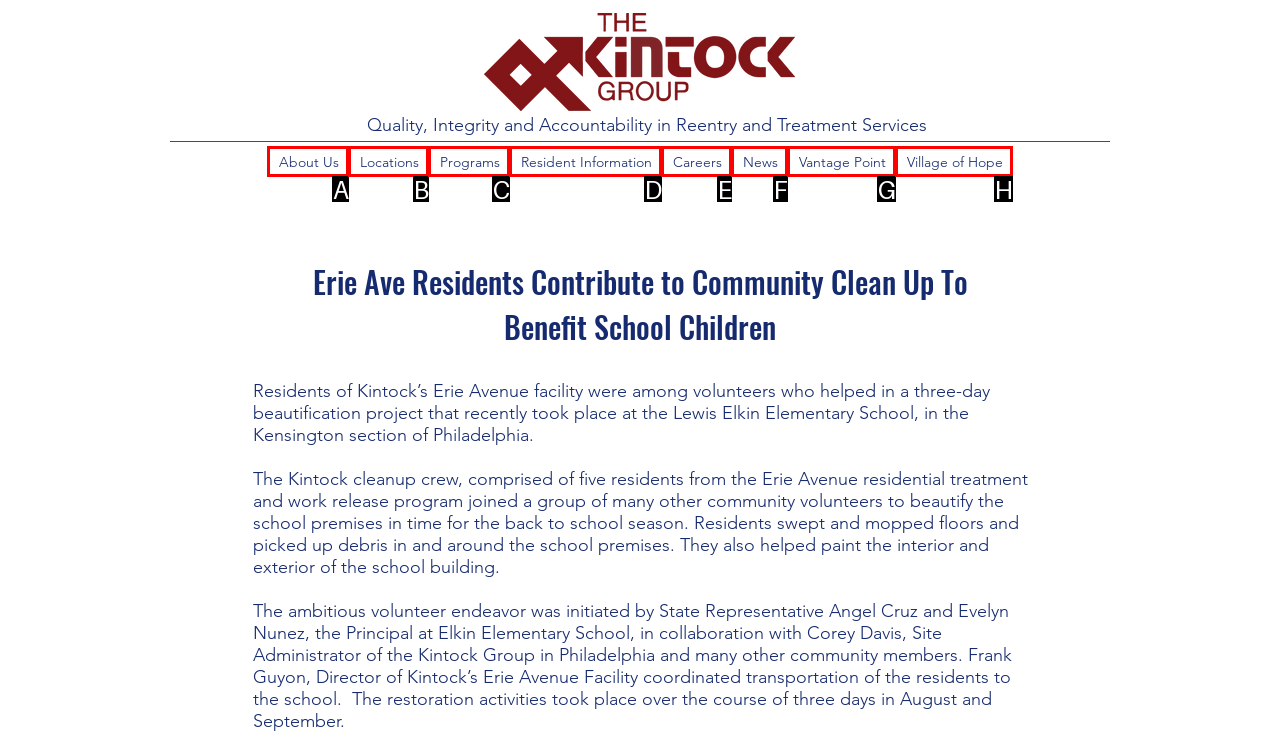With the provided description: Resident Information, select the most suitable HTML element. Respond with the letter of the selected option.

D